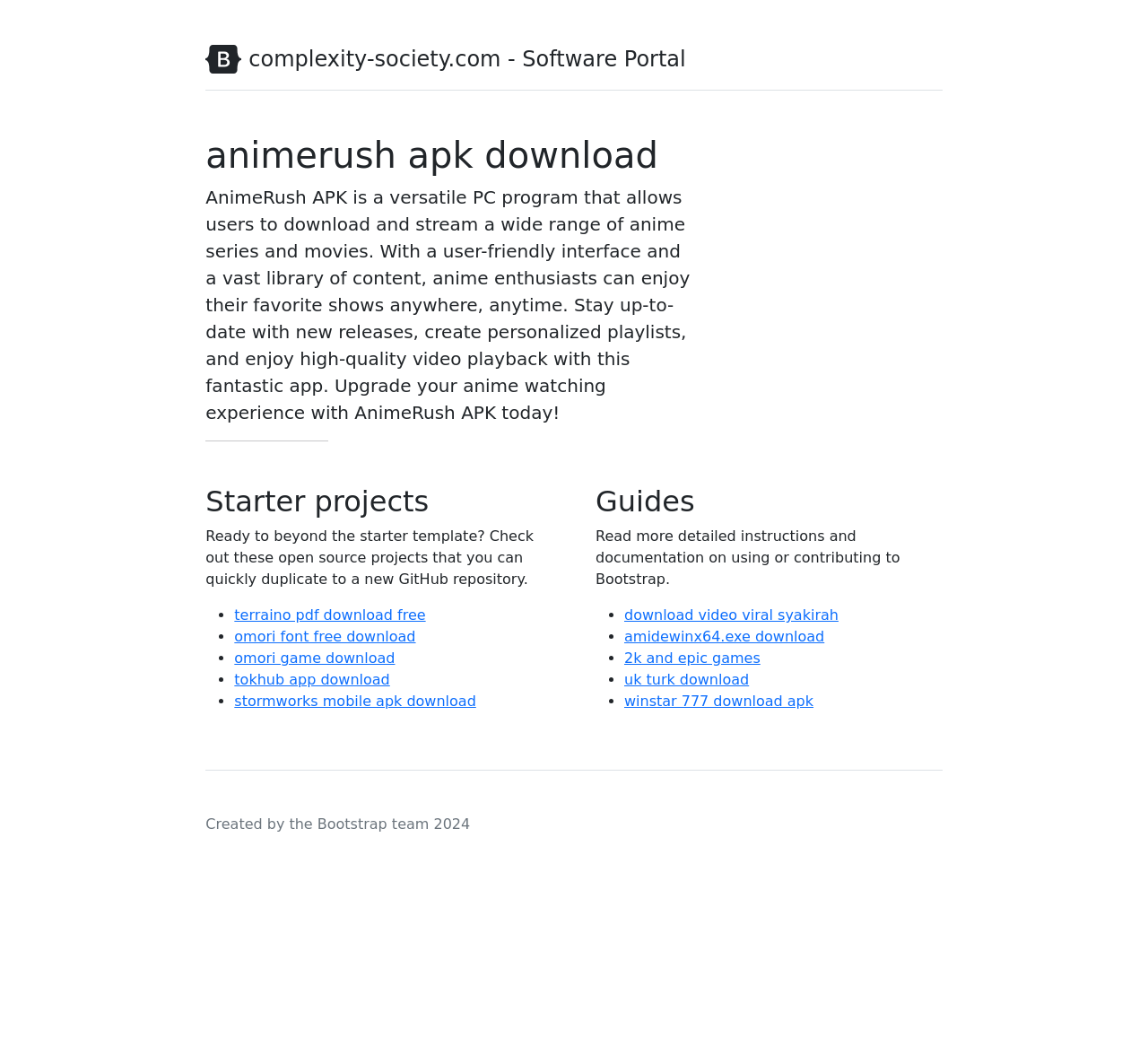What is the name of the PC program described on this webpage?
Using the image as a reference, give a one-word or short phrase answer.

AnimeRush APK